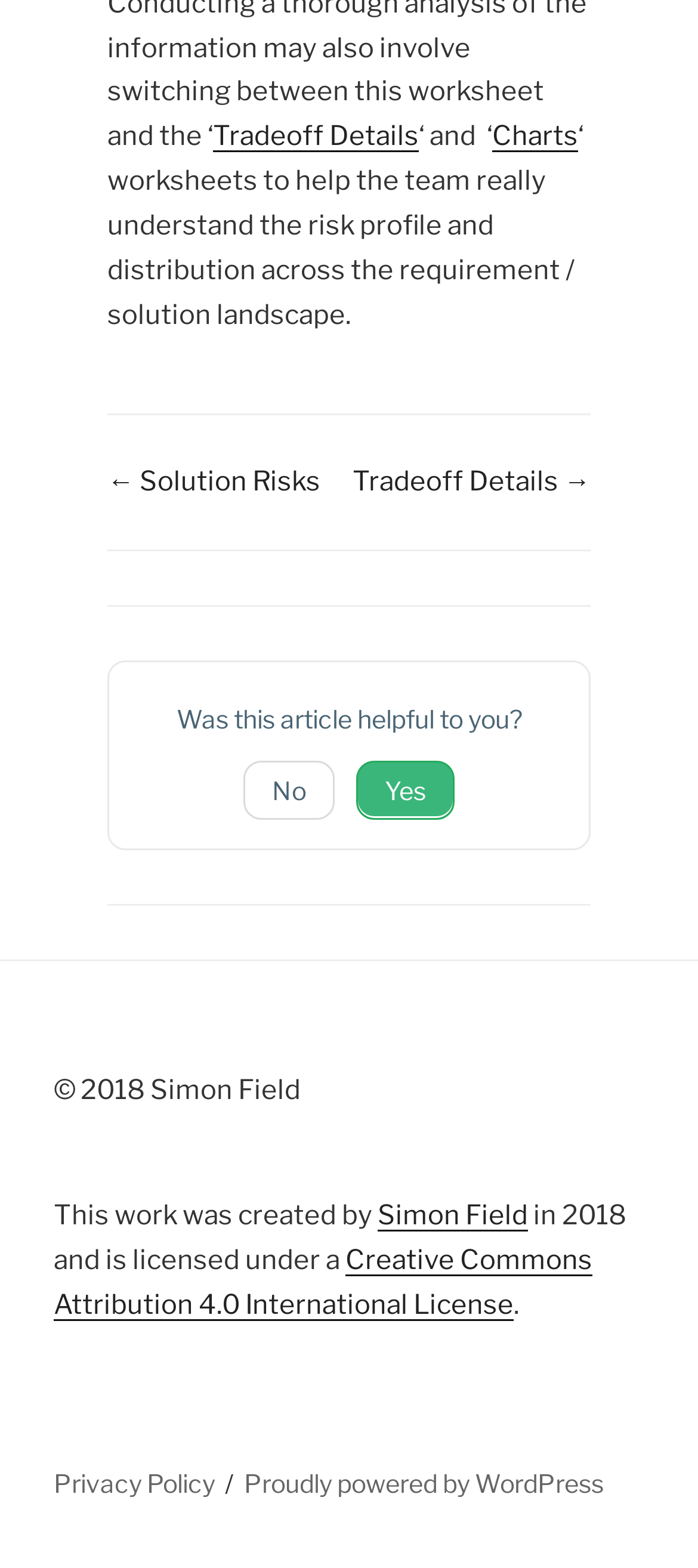Respond with a single word or phrase to the following question: What is the text above the 'Charts' link?

' and '